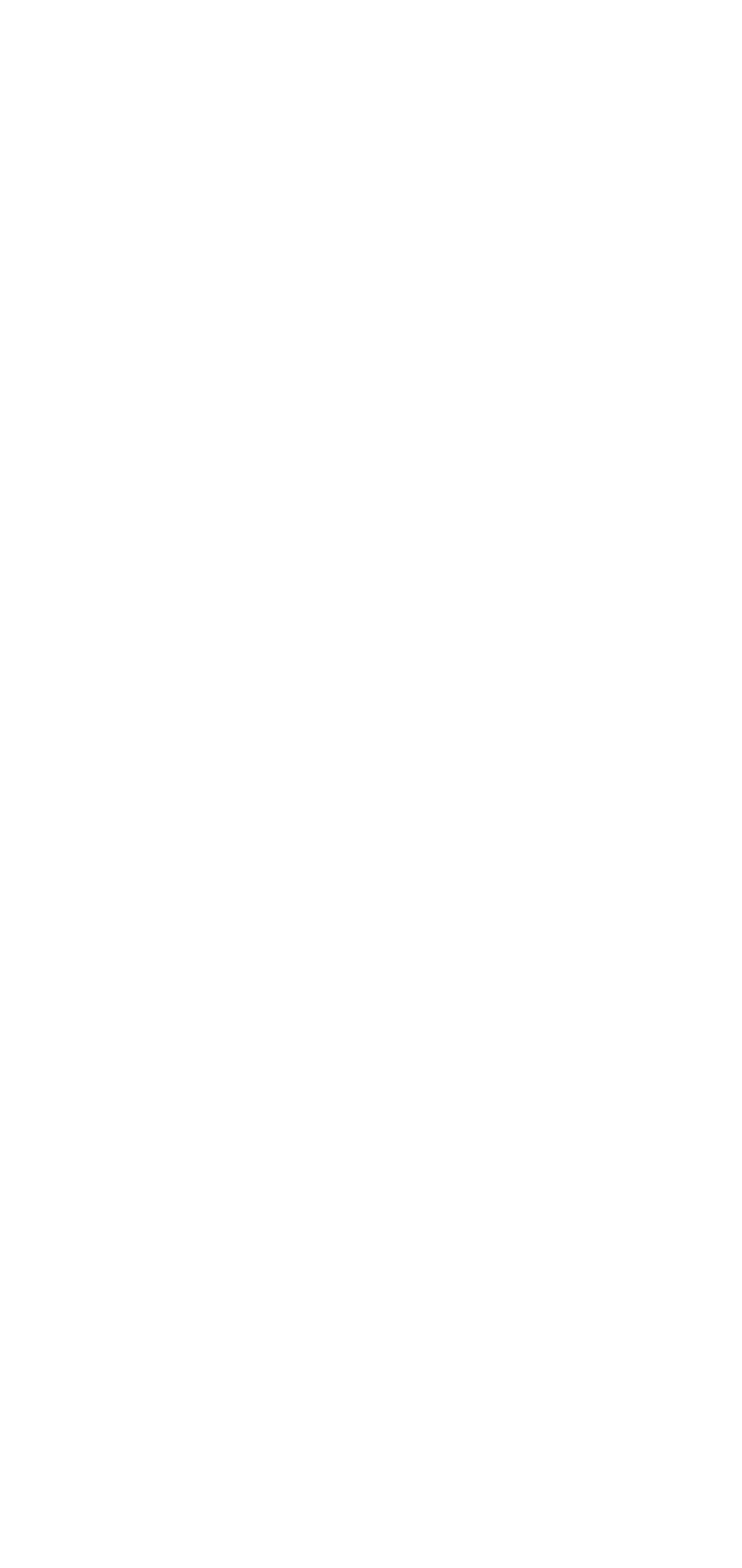Please answer the following question using a single word or phrase: 
What are the opening hours on Saturday?

10am-4pm